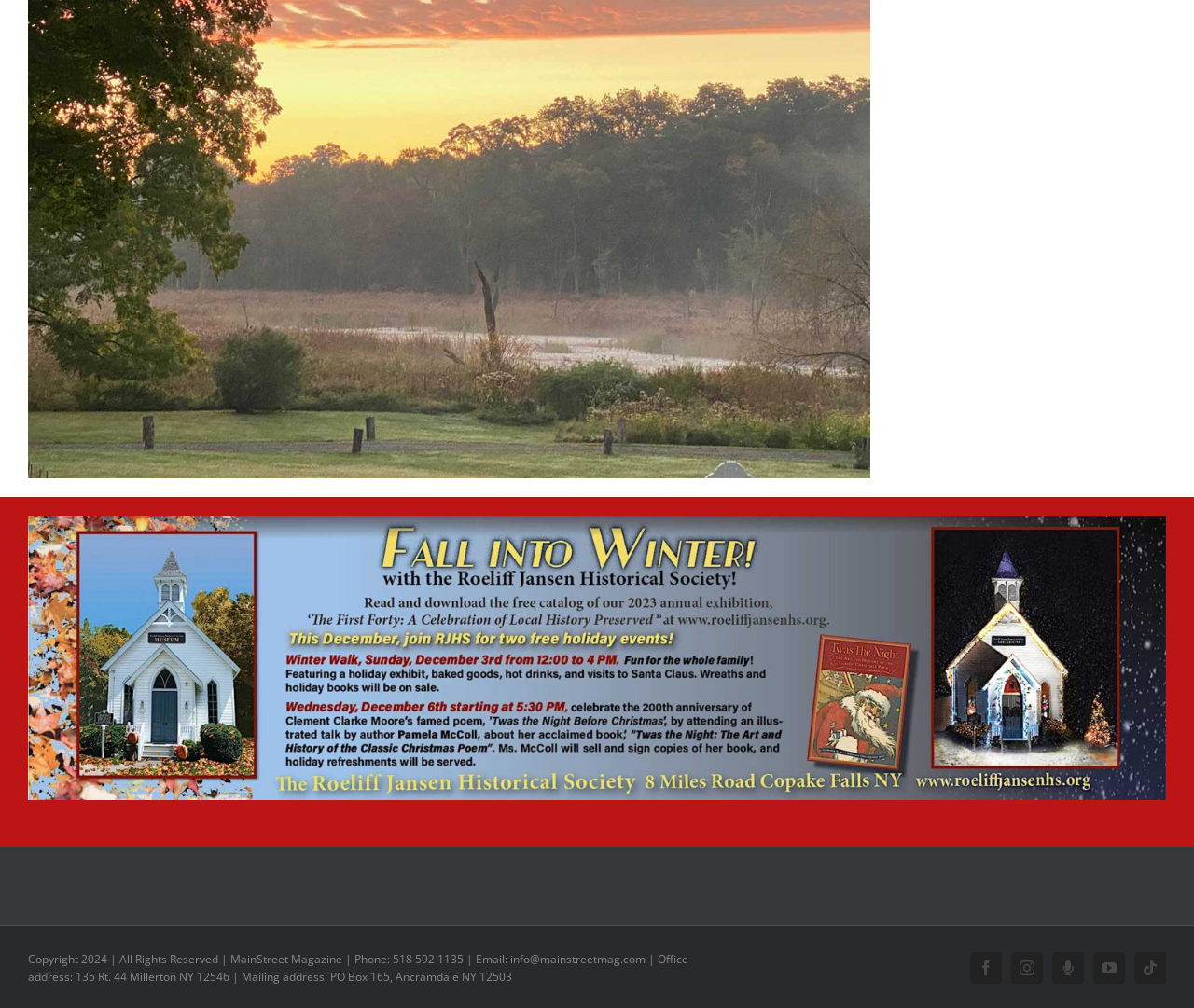What is the mailing address of MainStreet Magazine?
Provide a fully detailed and comprehensive answer to the question.

I found the mailing address by looking at the StaticText element that contains the copyright information, office address, and mailing address. The mailing address is mentioned as 'Mailing address: PO Box 165, Ancramdale NY 12503'.